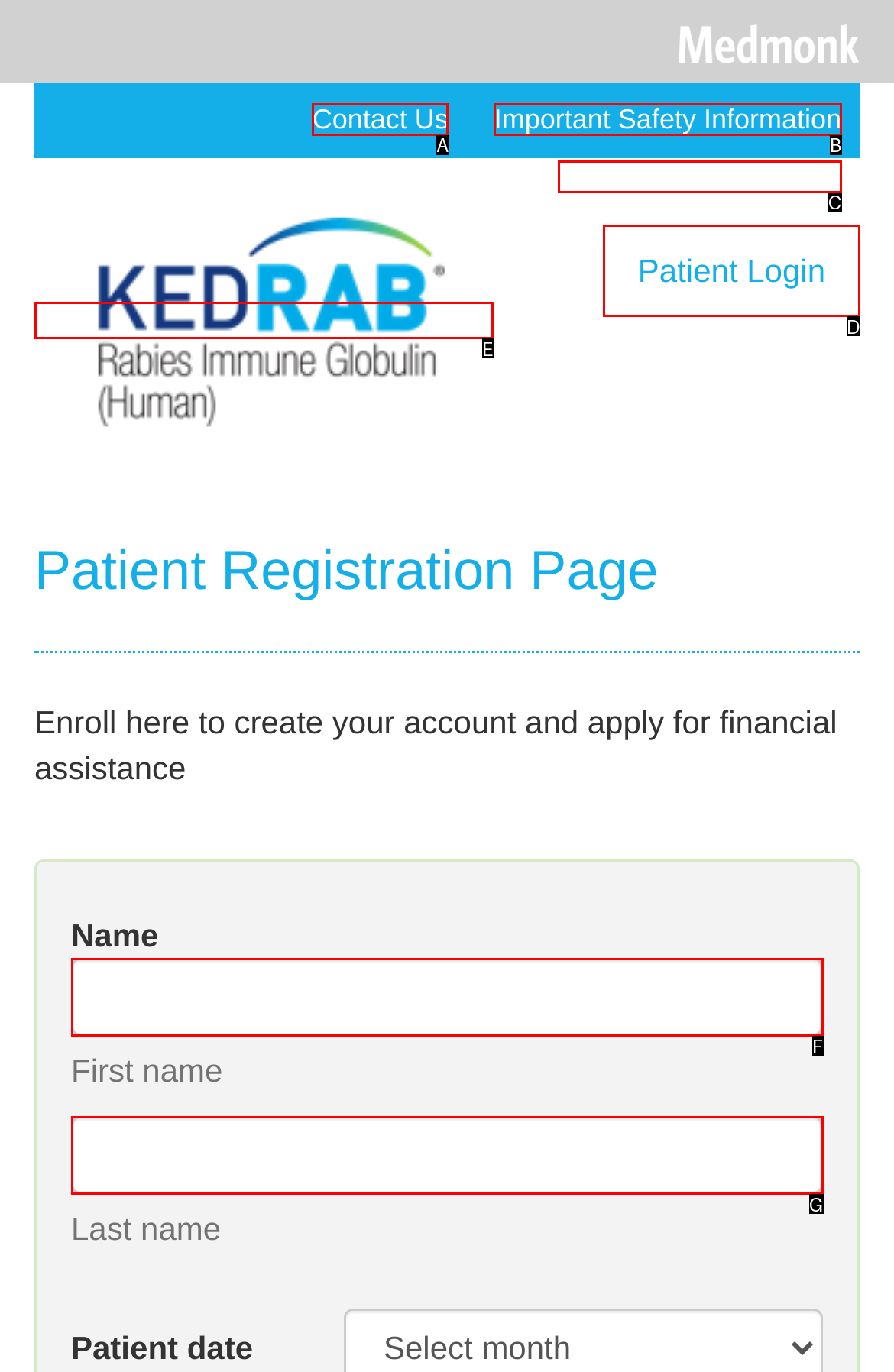Find the option that best fits the description: parent_node: First name name="patient_user[patient_first_name]". Answer with the letter of the option.

F